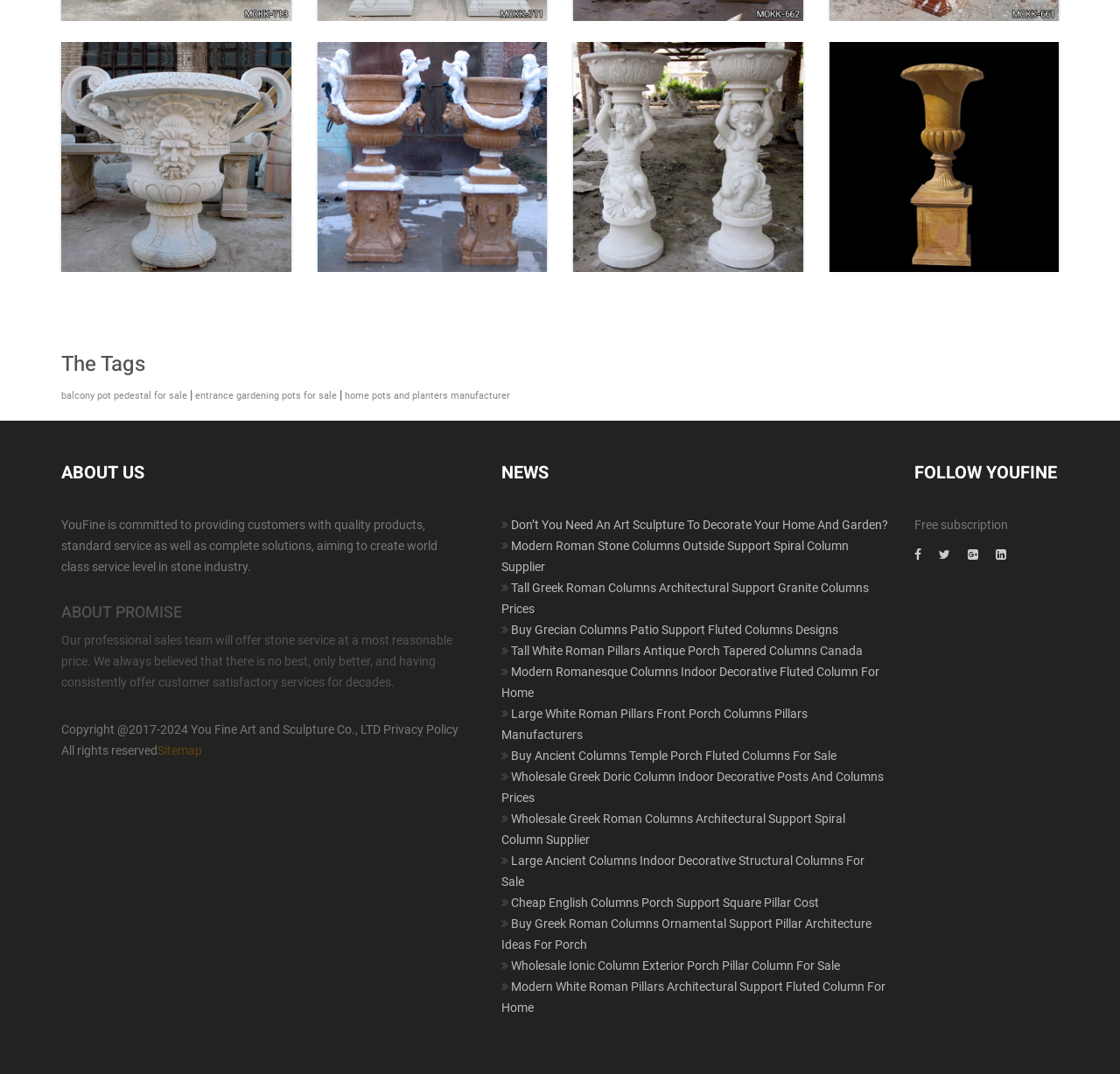What is the main product category on this webpage?
Please answer the question as detailed as possible.

Based on the multiple headings and links on the webpage, it appears that the main product category is marble flower pots, with various designs and styles available.